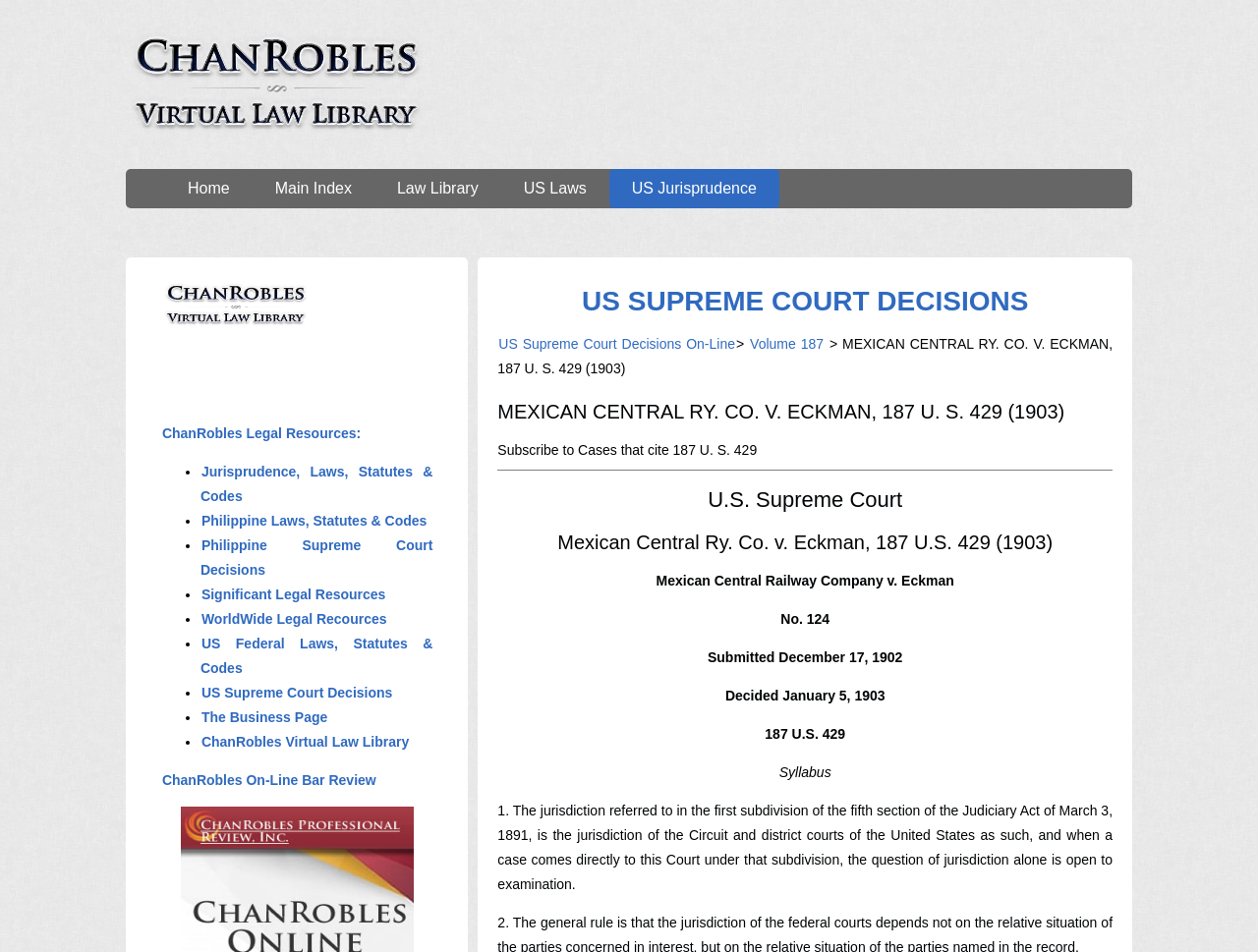Please provide a one-word or short phrase answer to the question:
What is the volume number of the US Supreme Court decision?

187